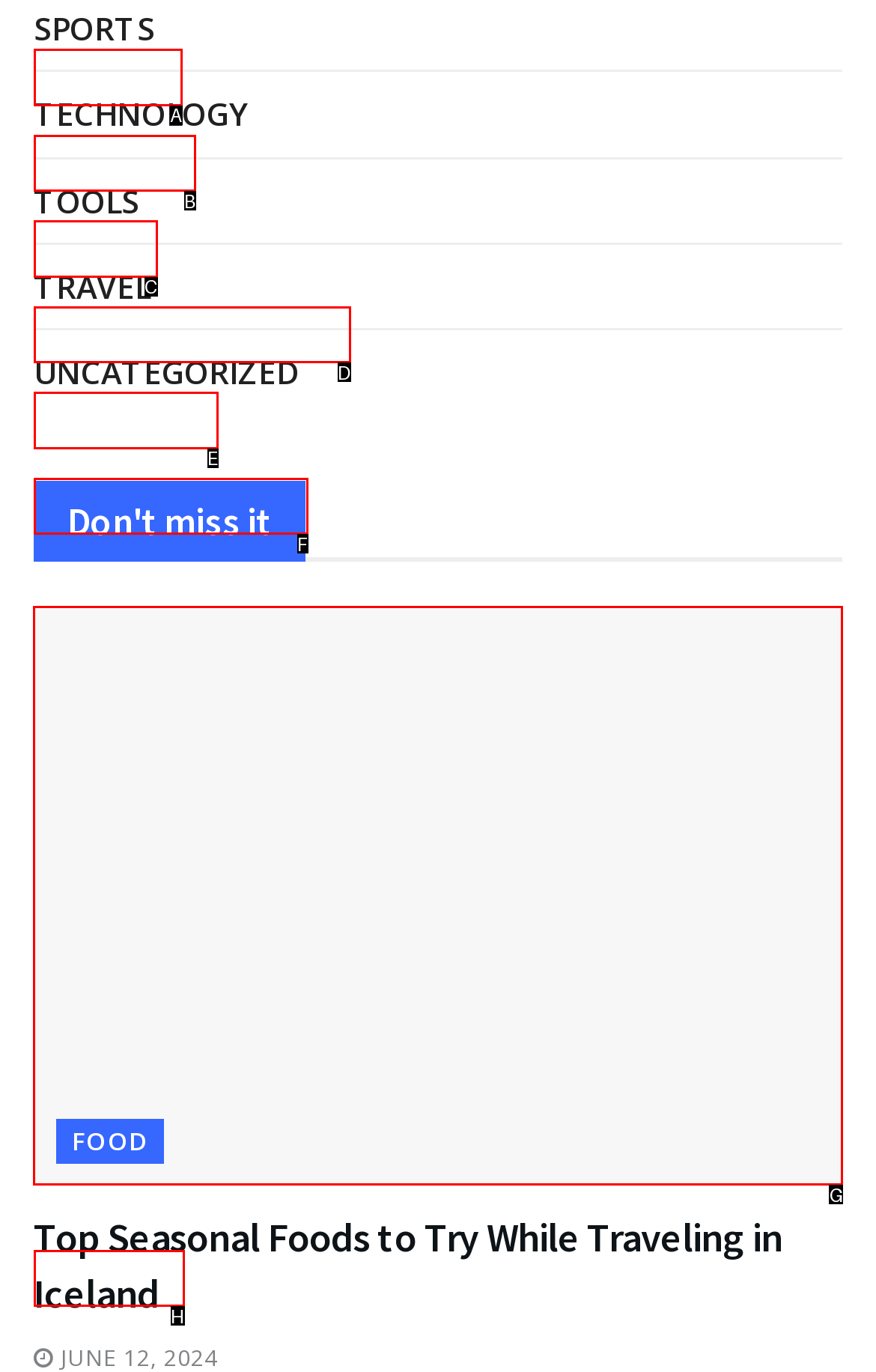Which letter corresponds to the correct option to complete the task: Read Top Seasonal Foods to Try While Traveling in Iceland?
Answer with the letter of the chosen UI element.

G